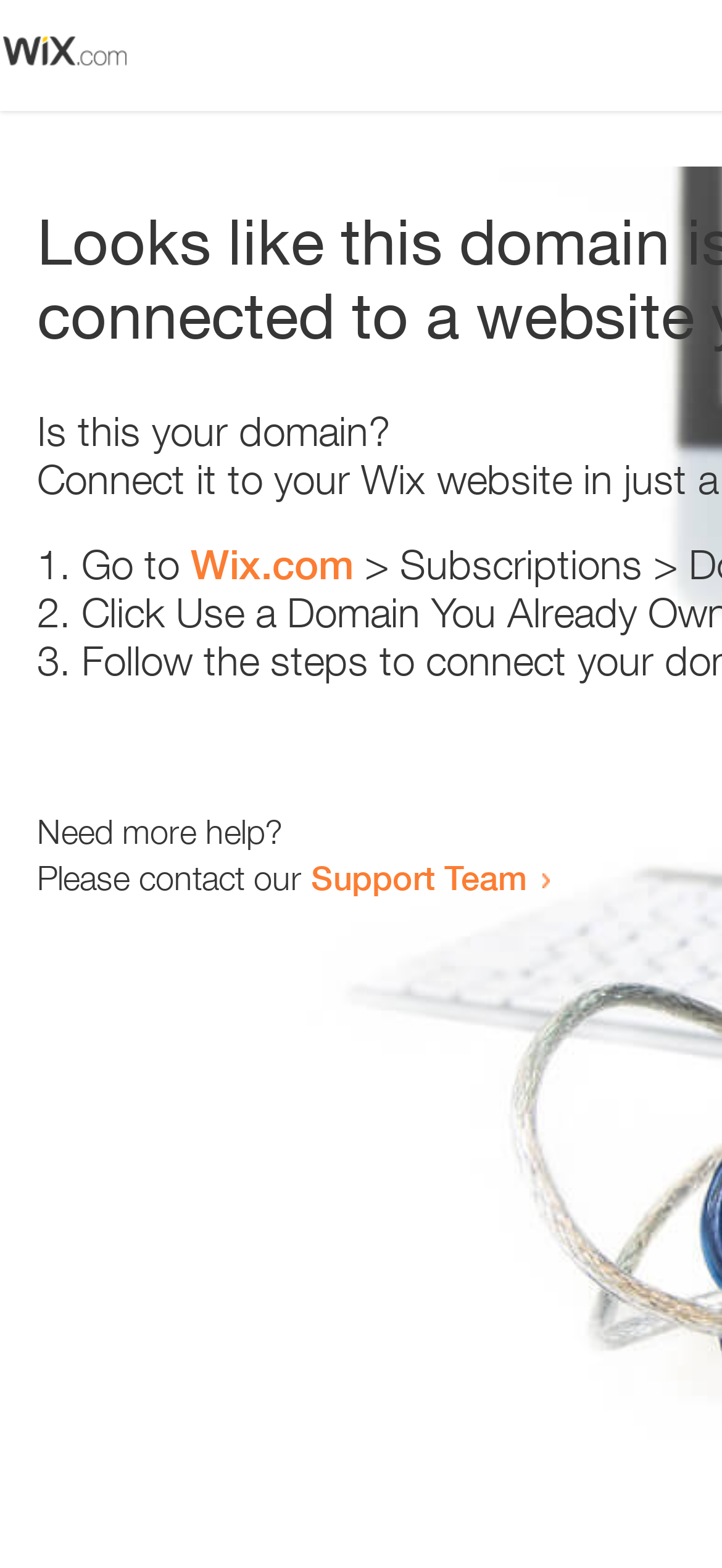Extract the bounding box for the UI element that matches this description: "Support Team".

[0.431, 0.546, 0.731, 0.572]